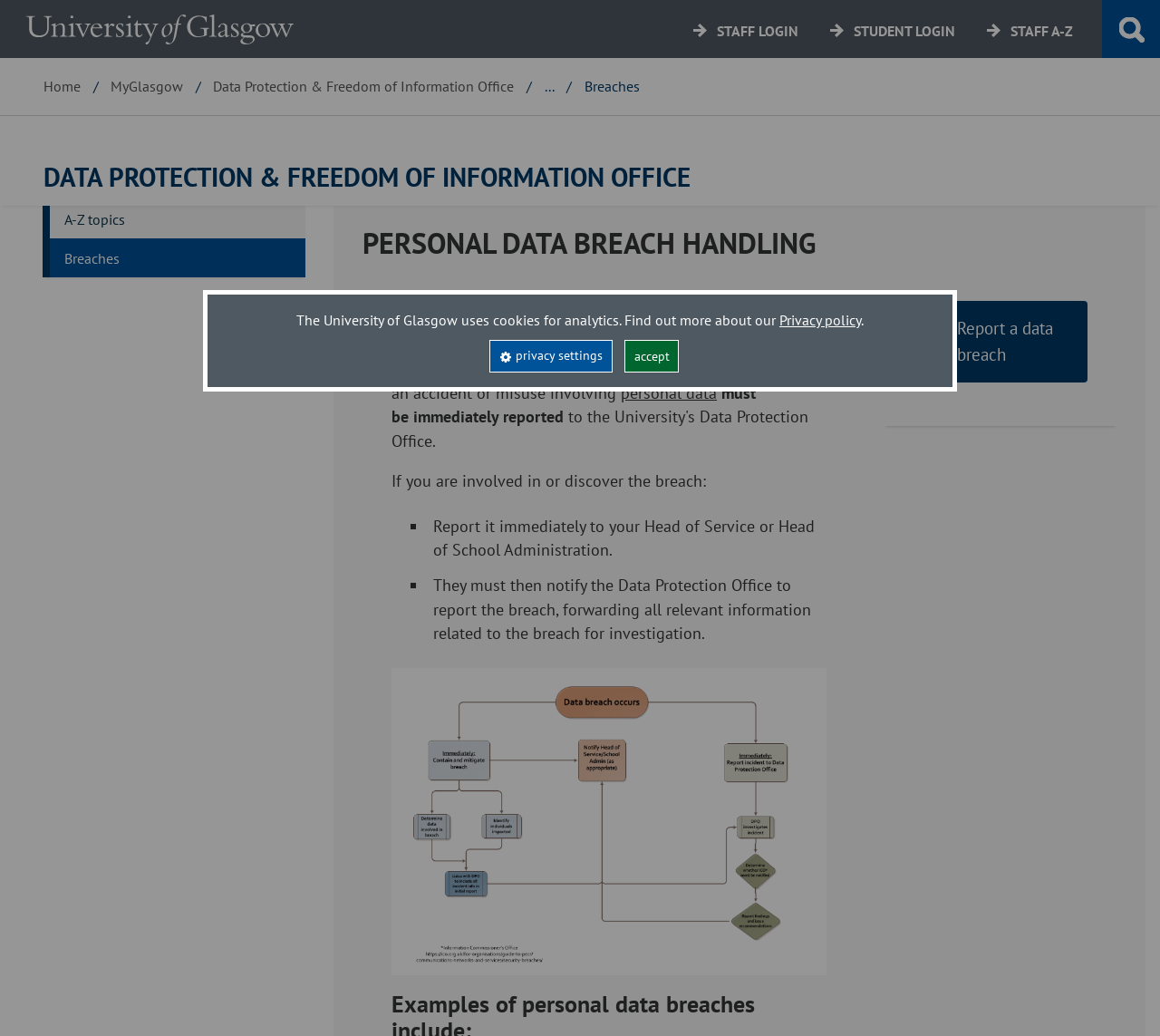Identify and provide the main heading of the webpage.

DATA PROTECTION & FREEDOM OF INFORMATION OFFICE